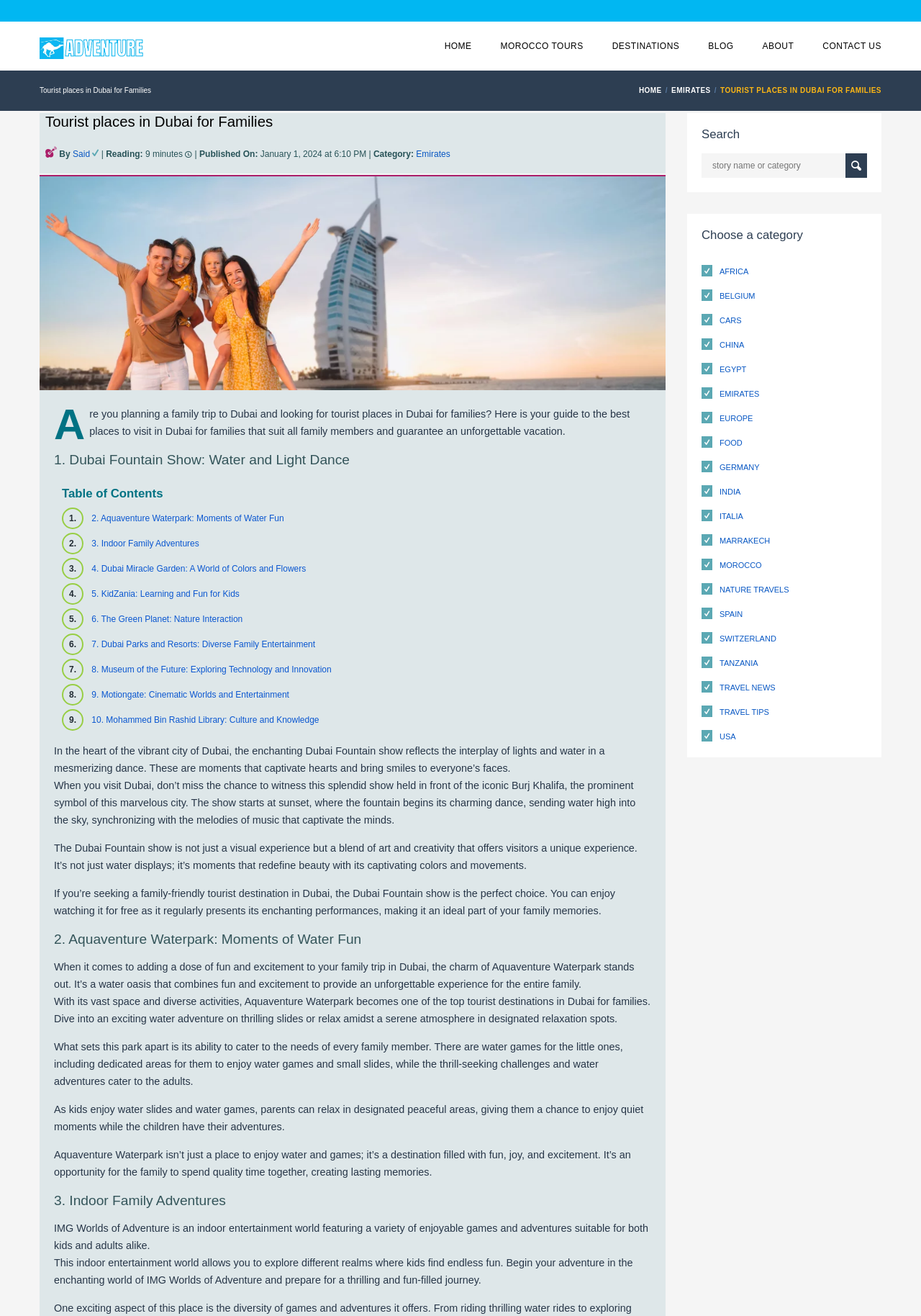Please identify the bounding box coordinates of where to click in order to follow the instruction: "Go to Coventry University Home".

None